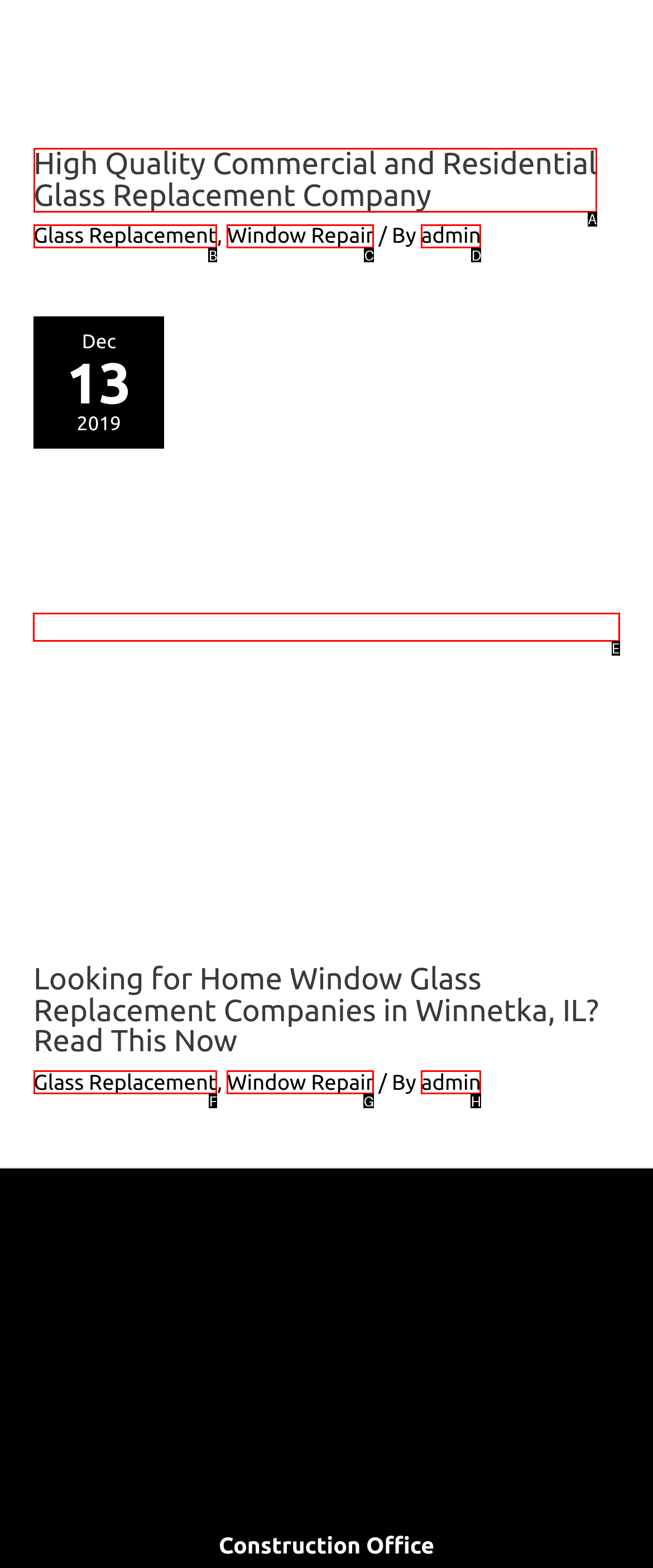Identify the correct option to click in order to accomplish the task: Read the article 'After the Glass Replacement, Broken Window Seal of Sliding Door' Provide your answer with the letter of the selected choice.

E